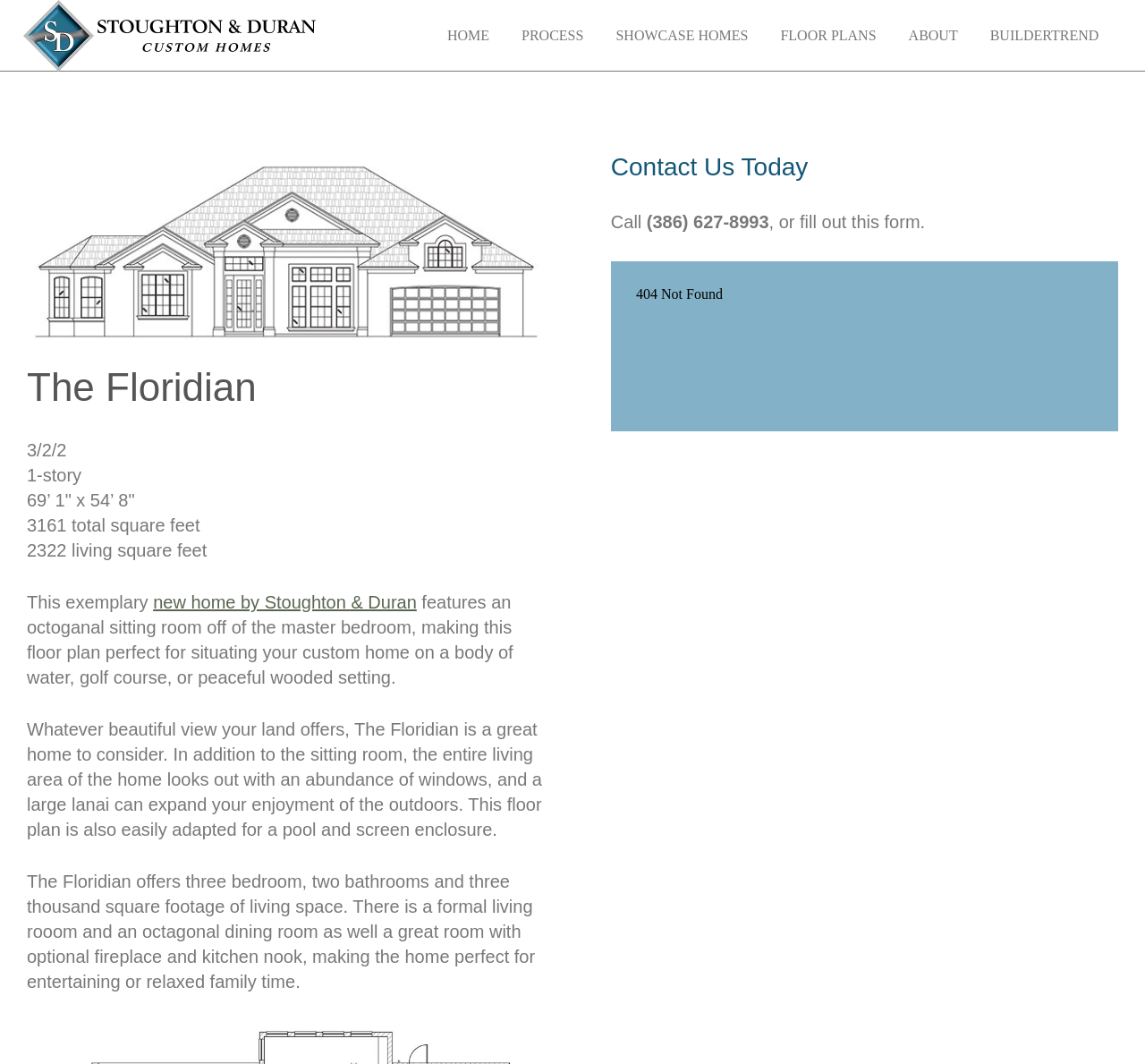What is the total square footage of The Floridian?
Answer the question with a detailed explanation, including all necessary information.

The webpage lists the specifications of The Floridian, including '3161 total square feet', which is the total square footage of the home.